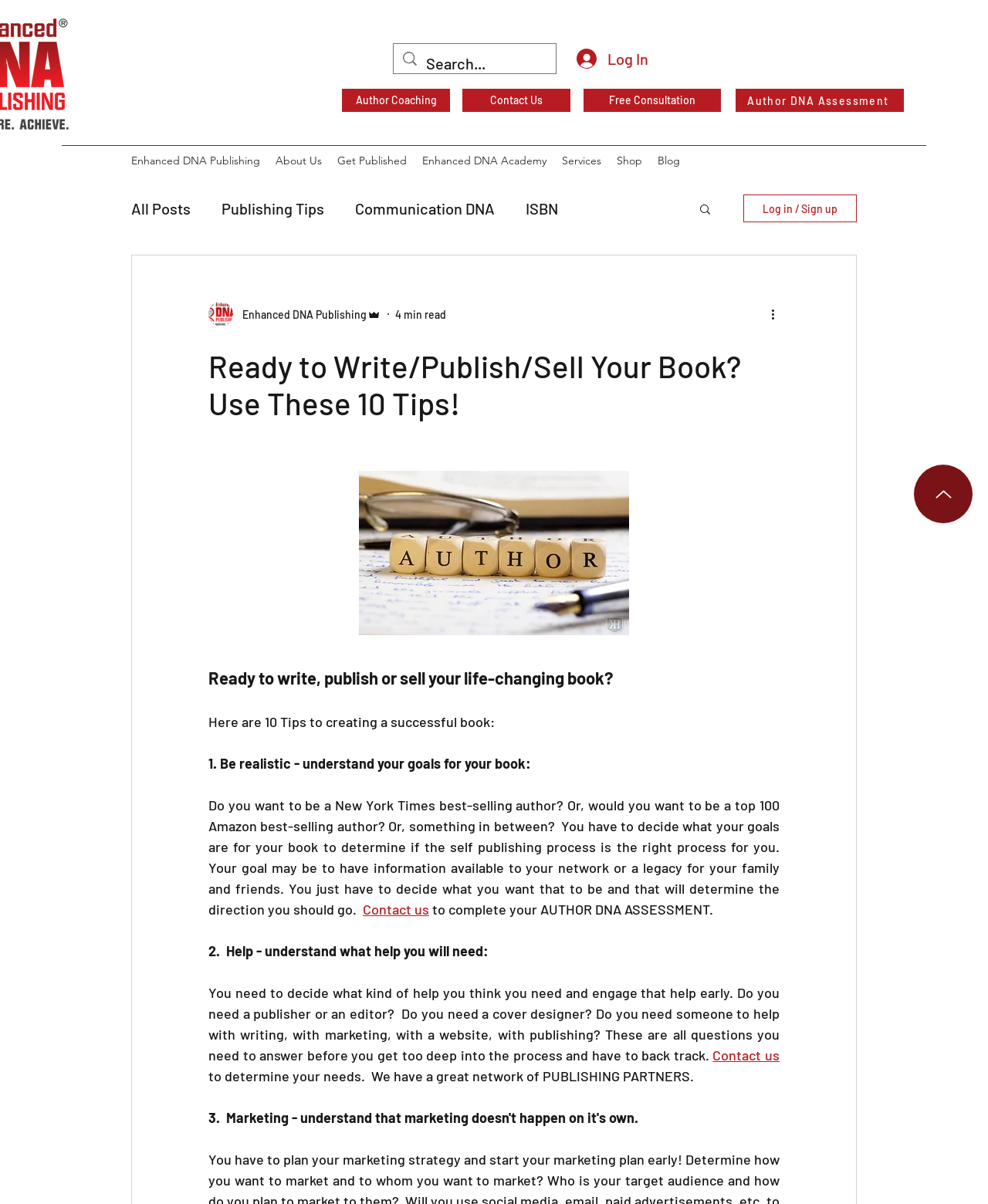Give the bounding box coordinates for this UI element: "Edit this page". The coordinates should be four float numbers between 0 and 1, arranged as [left, top, right, bottom].

None